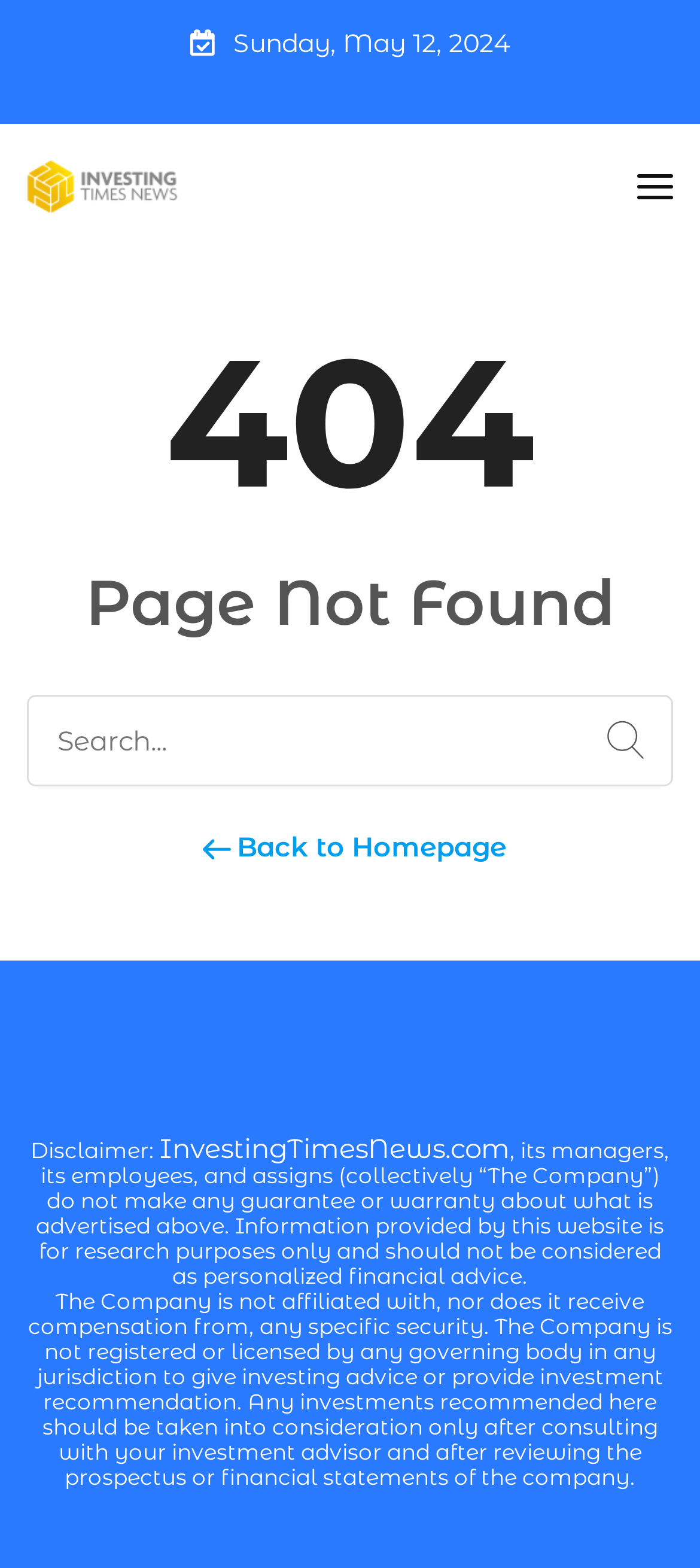Please answer the following query using a single word or phrase: 
What is the current date?

Sunday, May 12, 2024